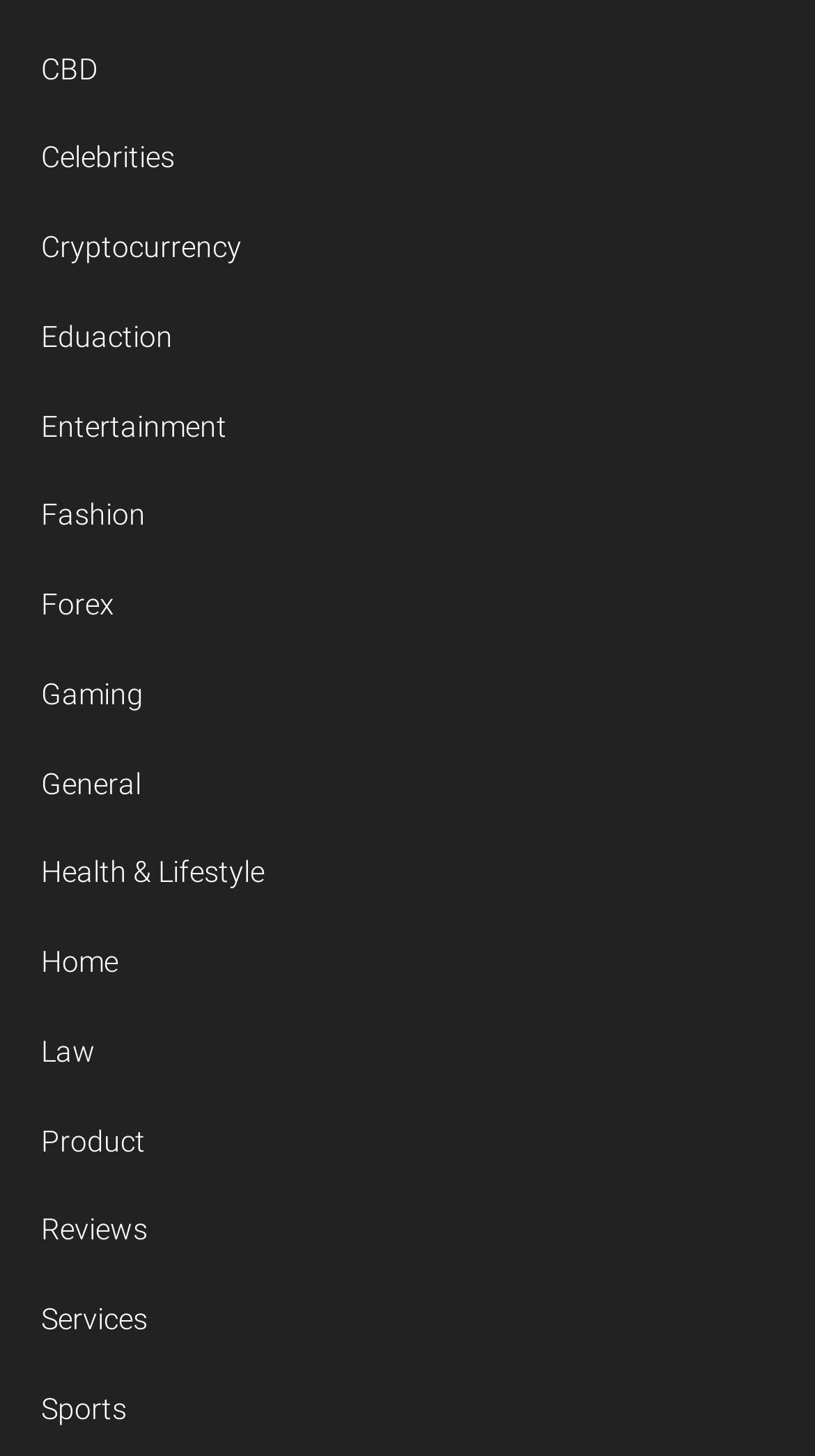Please specify the bounding box coordinates of the element that should be clicked to execute the given instruction: 'Click on CBD'. Ensure the coordinates are four float numbers between 0 and 1, expressed as [left, top, right, bottom].

[0.05, 0.035, 0.119, 0.058]